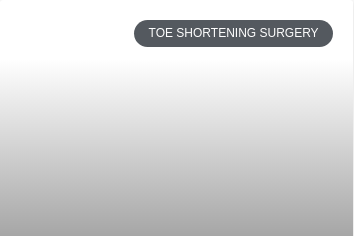What is the purpose of the button?
Utilize the image to construct a detailed and well-explained answer.

The purpose of the button is to serve as a navigation element, guiding users to more detailed information about the surgical process and its benefits, as indicated by its label and the overall design of the webpage.